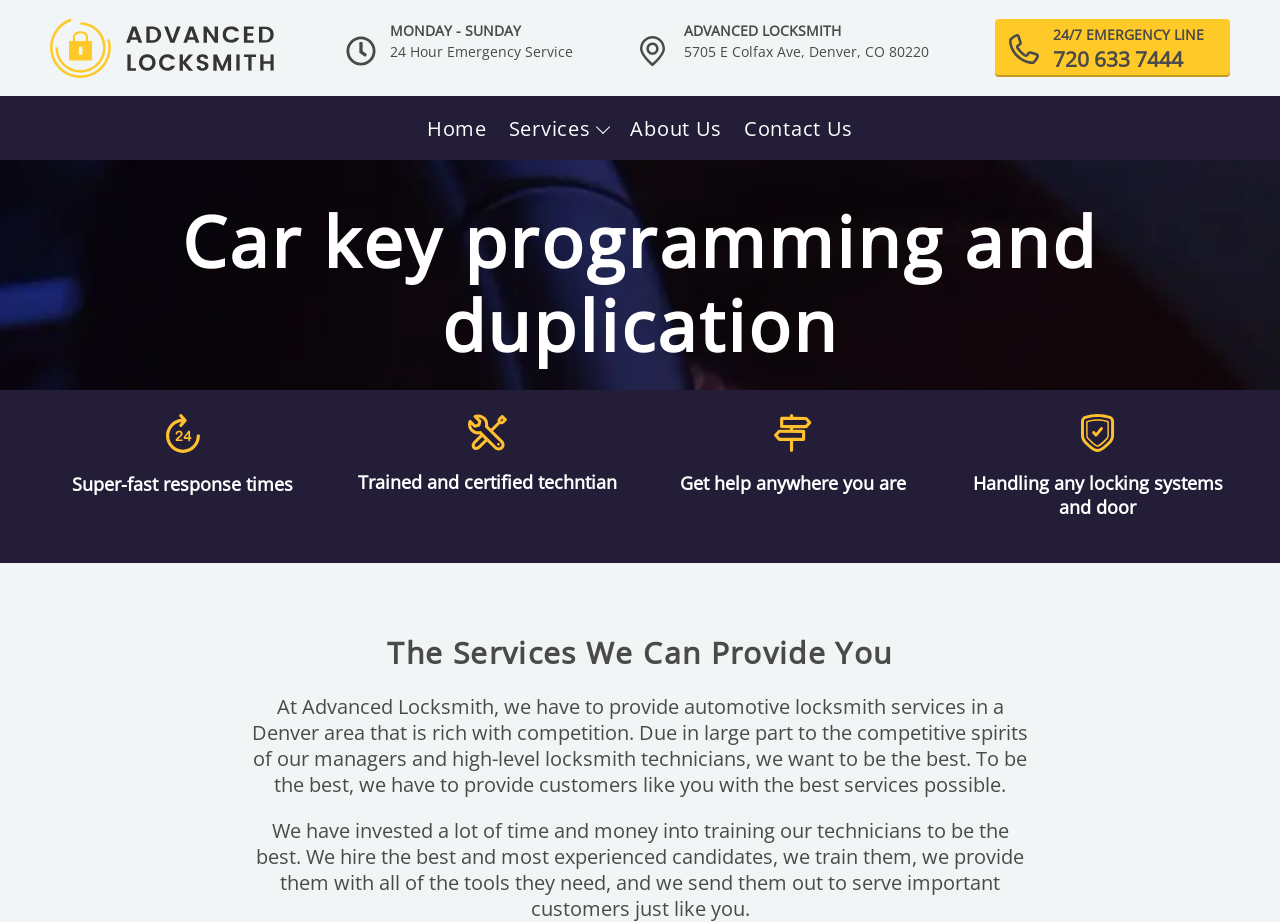Please reply to the following question using a single word or phrase: 
What is the business name of the locksmith service?

Advanced Locksmith